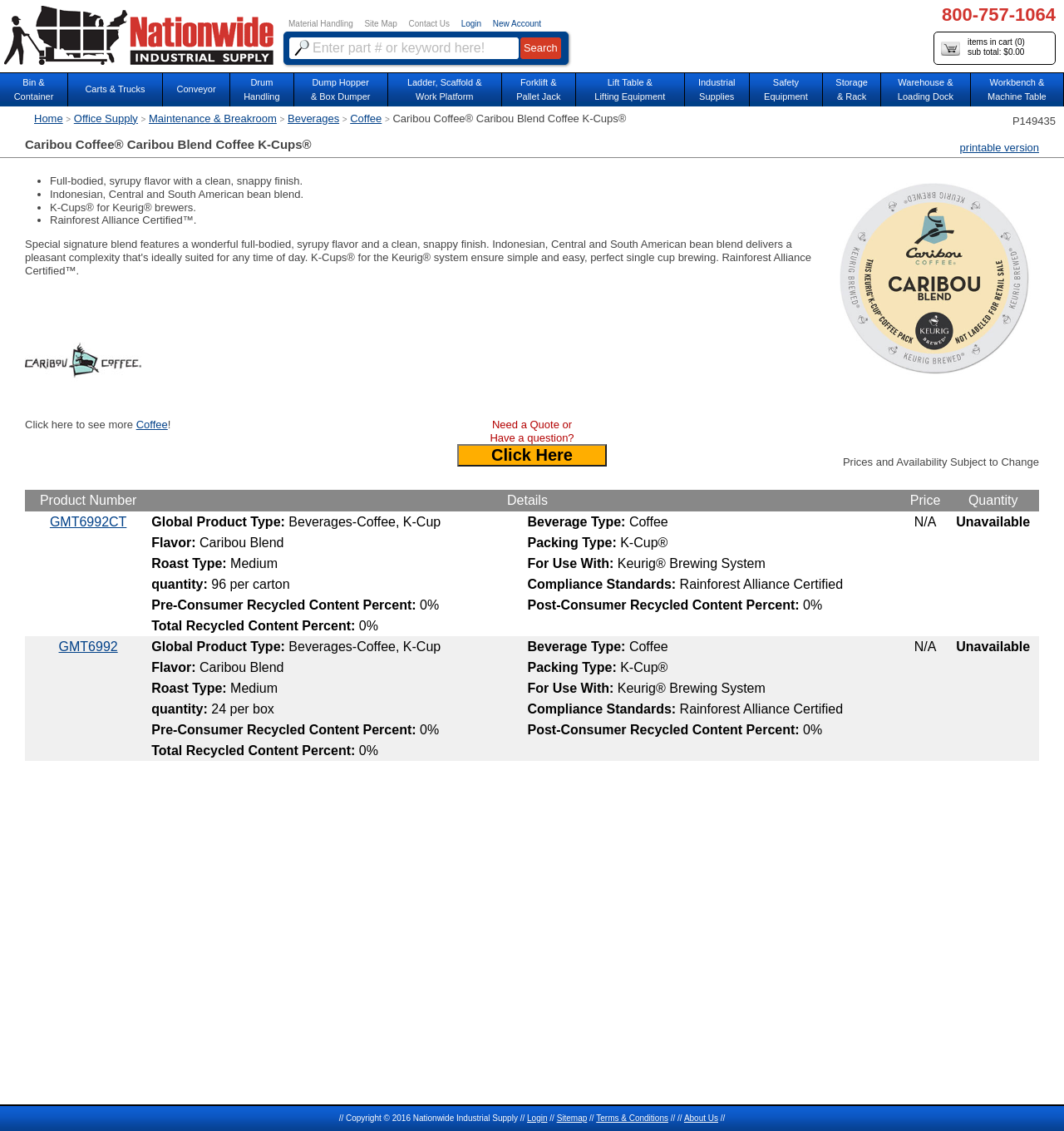Could you locate the bounding box coordinates for the section that should be clicked to accomplish this task: "Search for a product".

[0.272, 0.033, 0.488, 0.052]